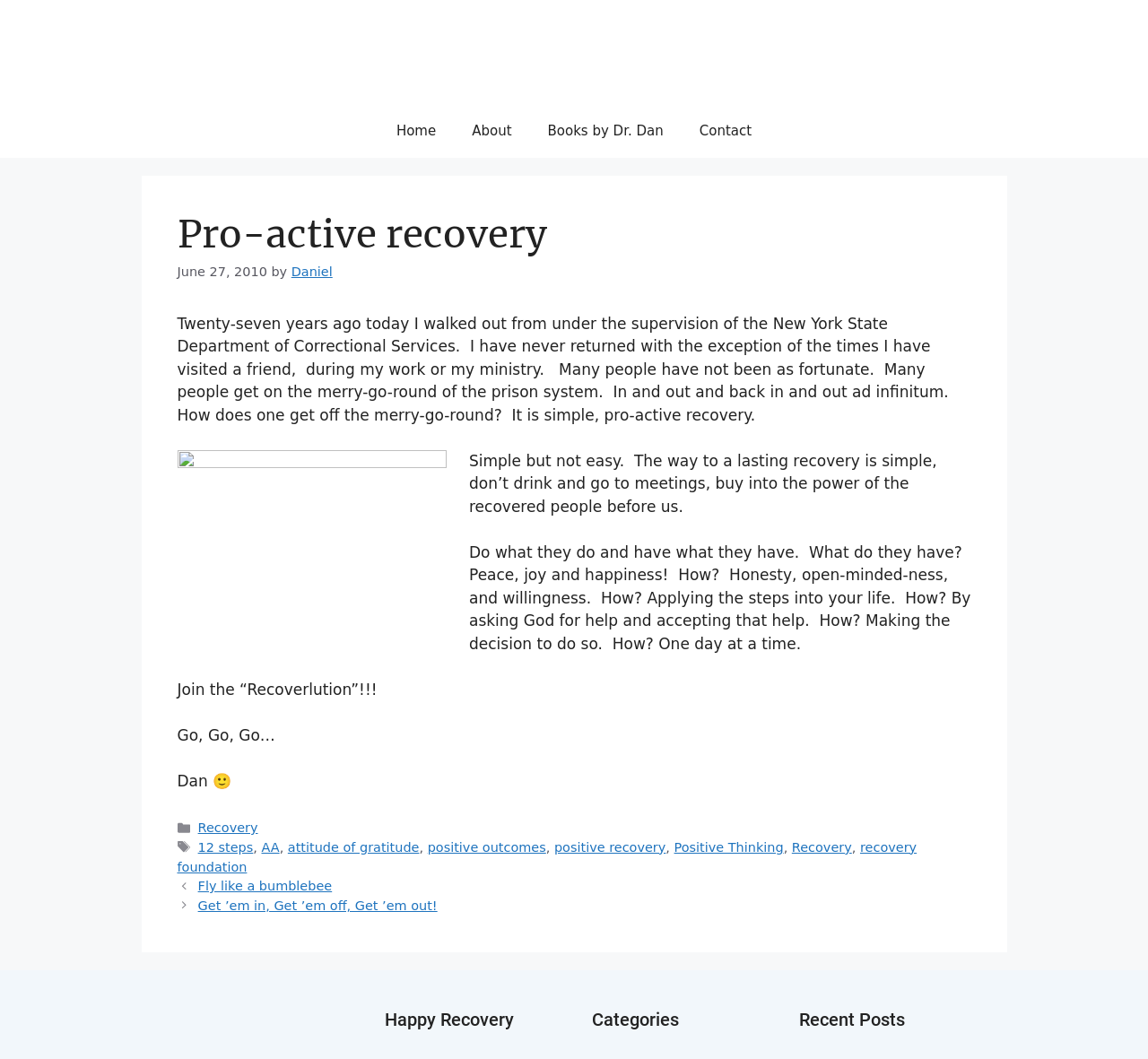Pinpoint the bounding box coordinates of the element that must be clicked to accomplish the following instruction: "Click the 'Home' link". The coordinates should be in the format of four float numbers between 0 and 1, i.e., [left, top, right, bottom].

[0.33, 0.098, 0.395, 0.149]